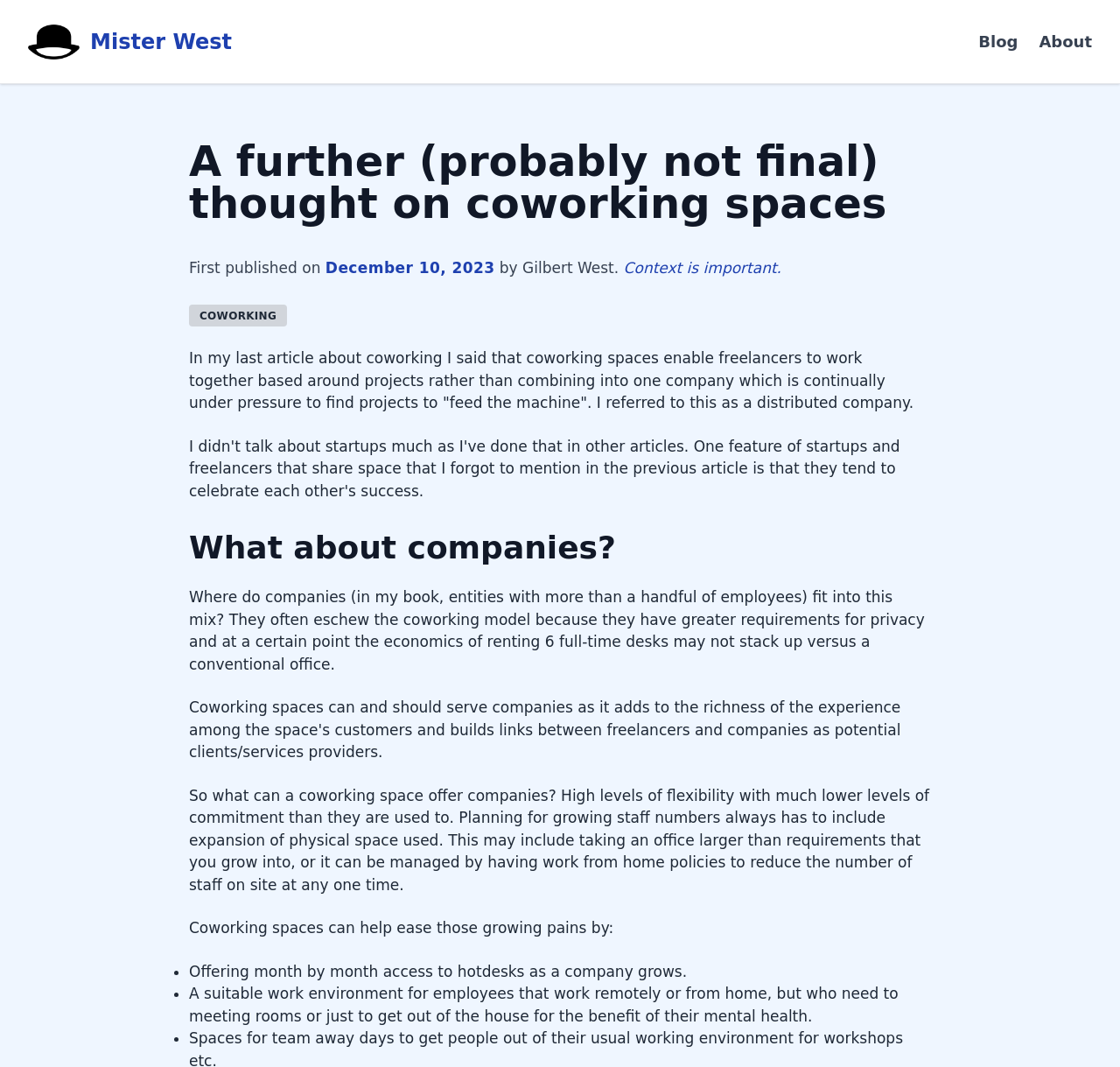Extract the bounding box coordinates for the UI element described as: "Scratch & Dent".

None